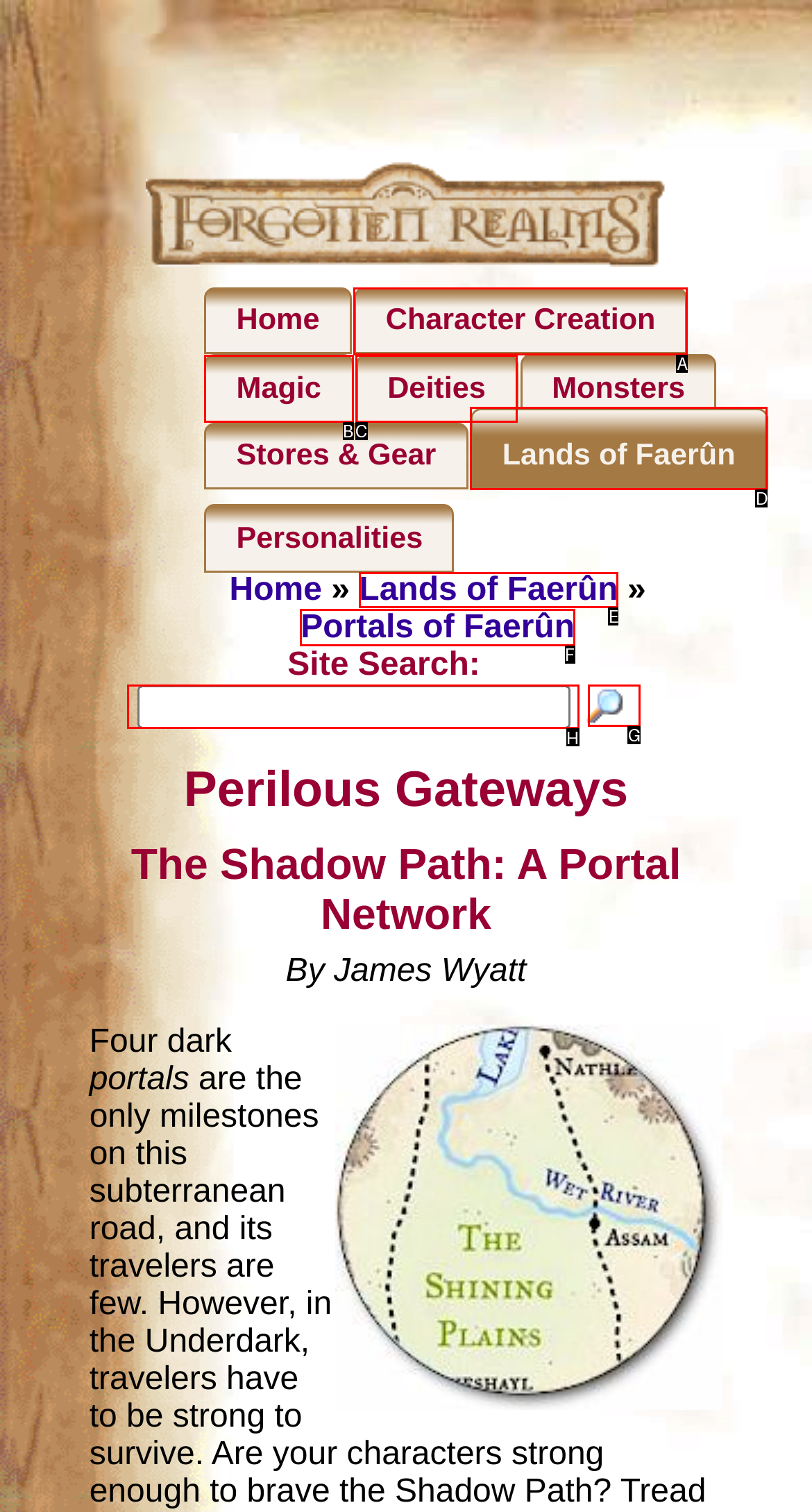Provide the letter of the HTML element that you need to click on to perform the task: Visit the 'Portals of Faerûn' page.
Answer with the letter corresponding to the correct option.

F